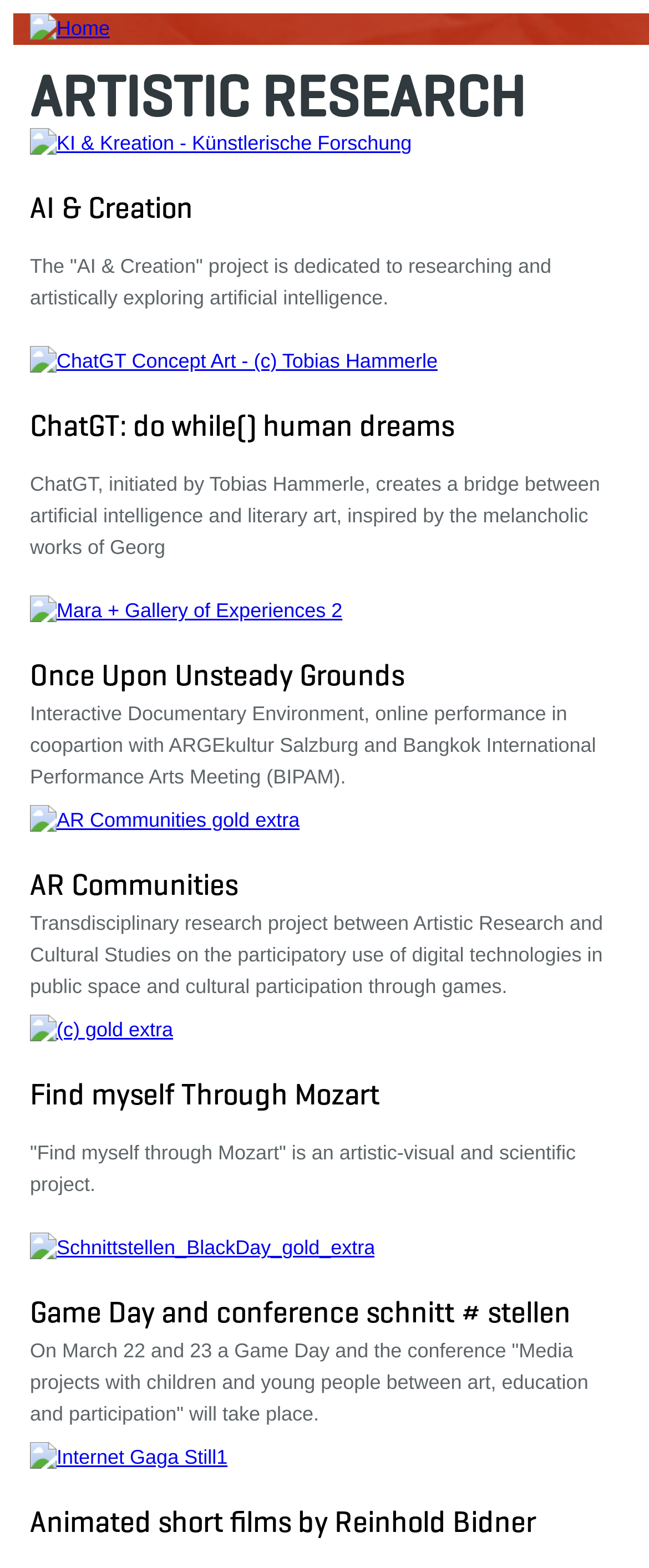Please indicate the bounding box coordinates for the clickable area to complete the following task: "View Contact Information". The coordinates should be specified as four float numbers between 0 and 1, i.e., [left, top, right, bottom].

None